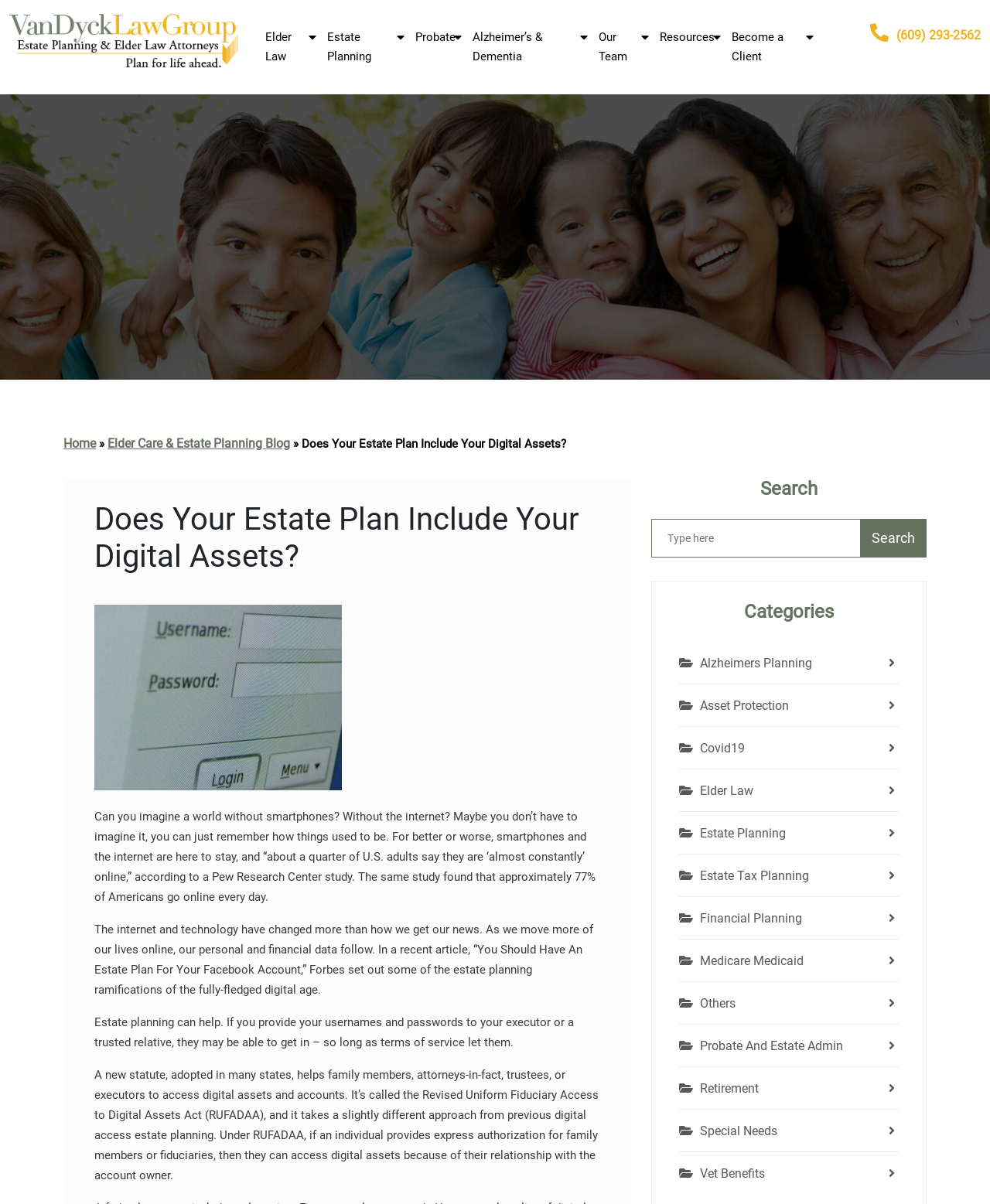What is the purpose of the RUFADAA?
Please respond to the question with as much detail as possible.

The purpose of the RUFADAA can be found in the article, which states that it 'helps family members, attorneys-in-fact, trustees, or executors to access digital assets and accounts'.